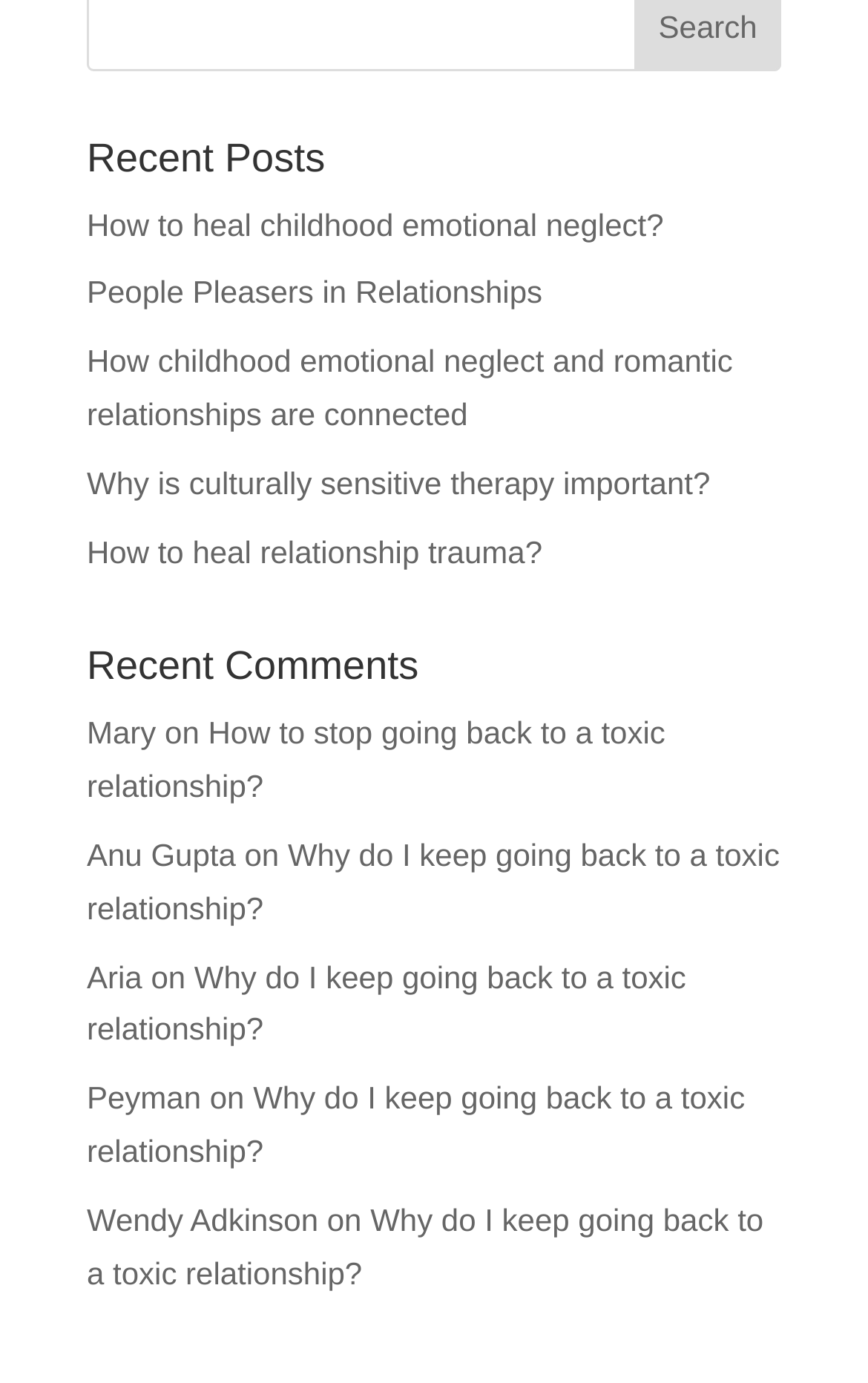Identify the bounding box coordinates of the element to click to follow this instruction: 'View recent posts'. Ensure the coordinates are four float values between 0 and 1, provided as [left, top, right, bottom].

[0.1, 0.099, 0.9, 0.144]